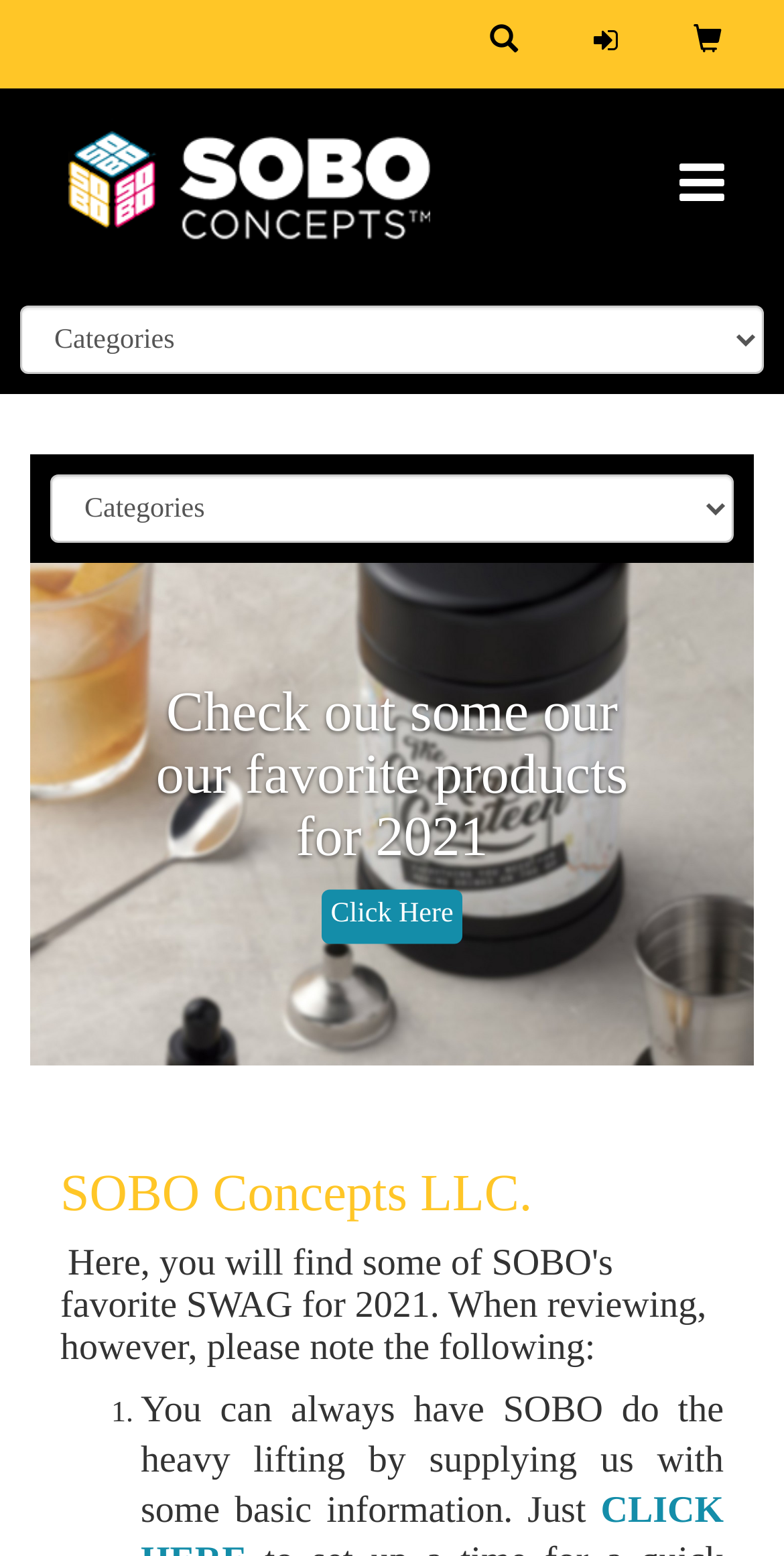What is the company name mentioned at the bottom of the page?
Answer the question based on the image using a single word or a brief phrase.

SOBO Concepts LLC.